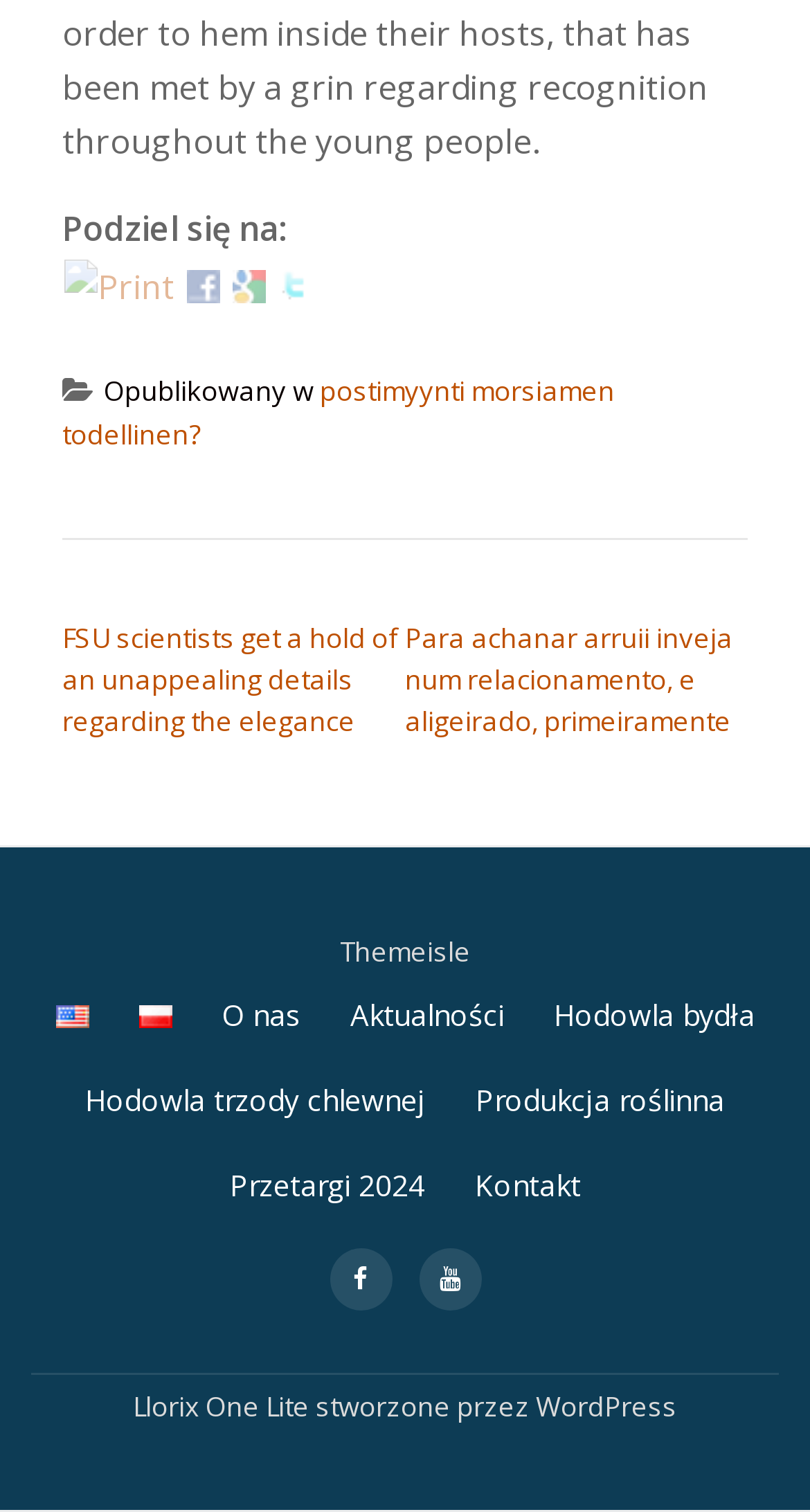Locate the bounding box coordinates of the clickable region to complete the following instruction: "Print the page."

[0.079, 0.172, 0.215, 0.202]